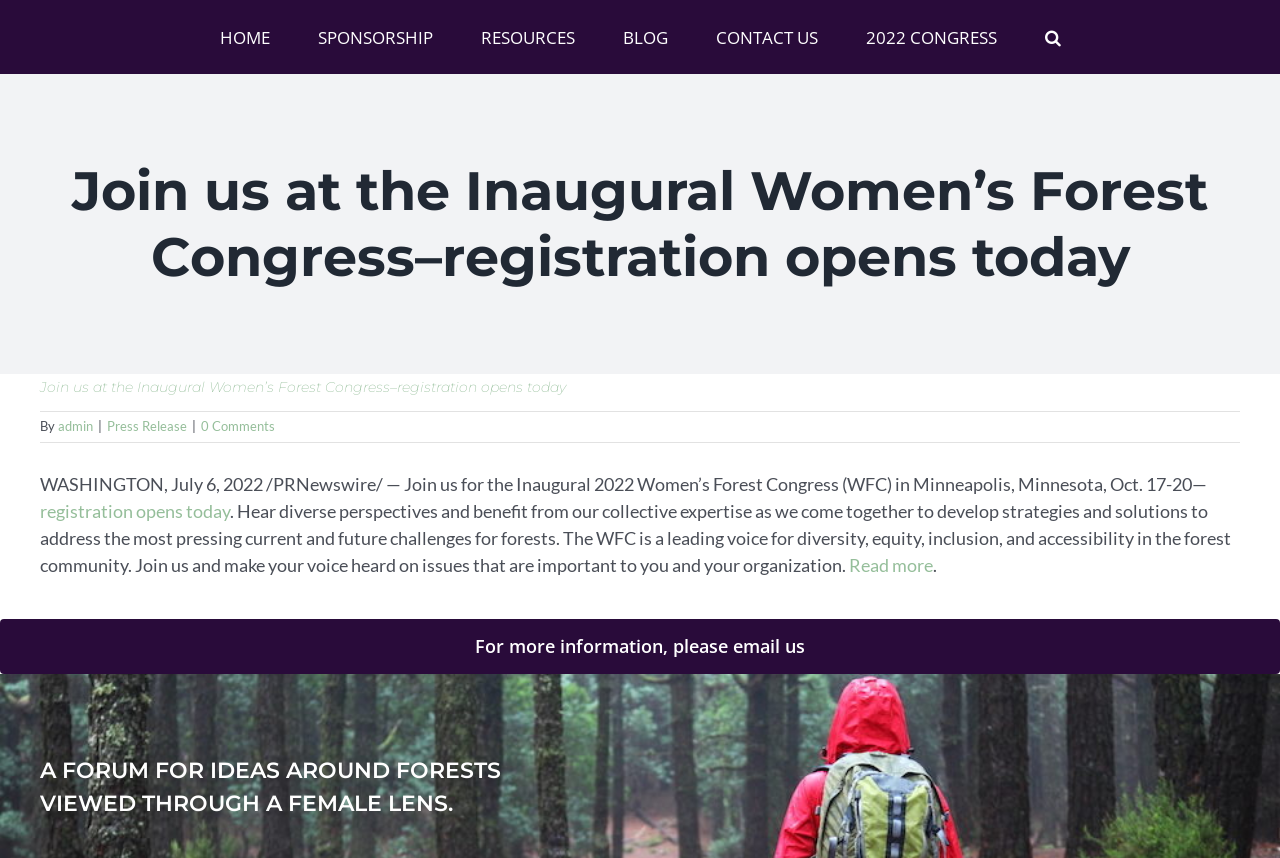Where is the 2022 Women's Forest Congress taking place?
Provide a detailed answer to the question, using the image to inform your response.

The location of the 2022 Women's Forest Congress is mentioned in the article section, which states that the event will take place in Minneapolis, Minnesota, from October 17-20.